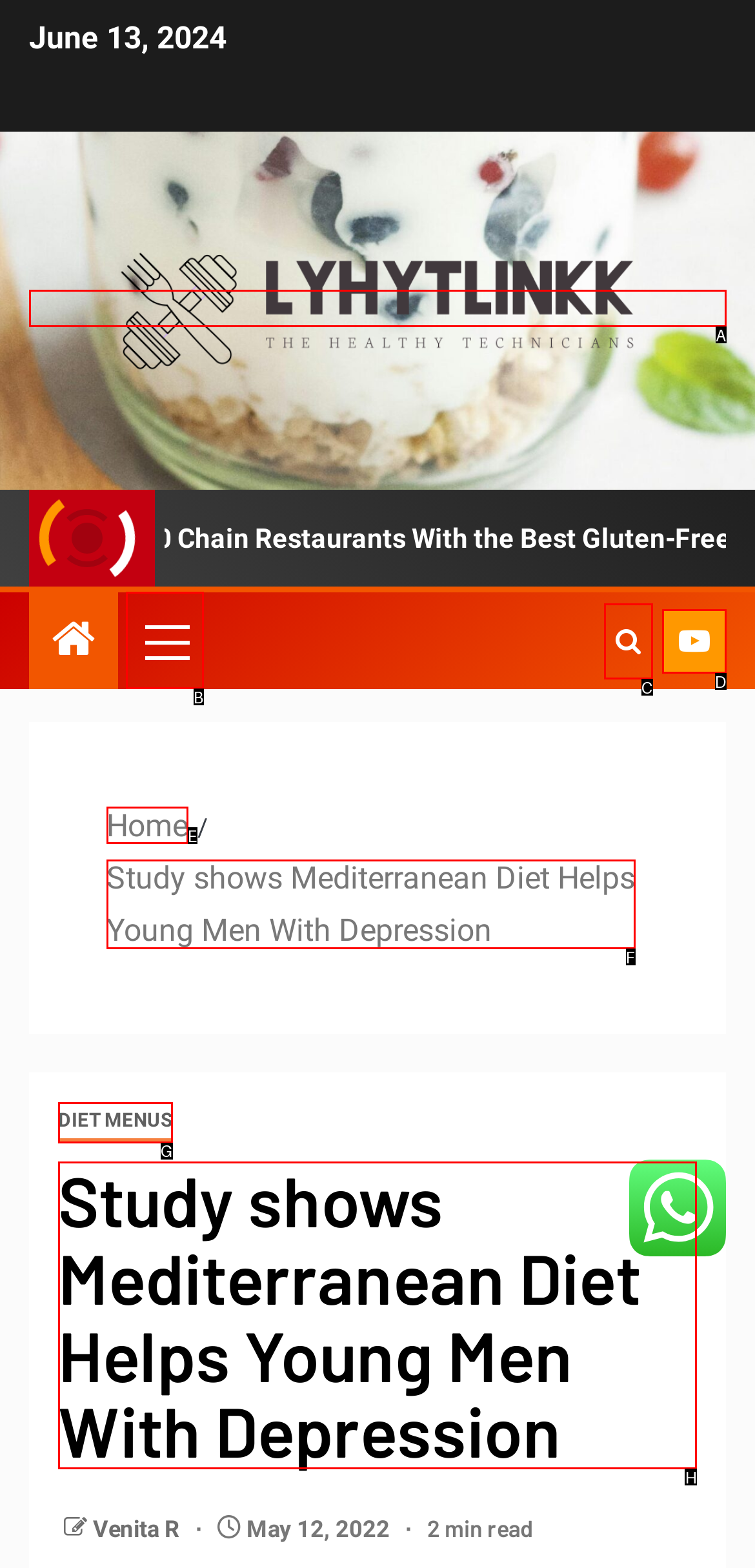Identify the letter of the UI element I need to click to carry out the following instruction: Read the article about Mediterranean Diet

H